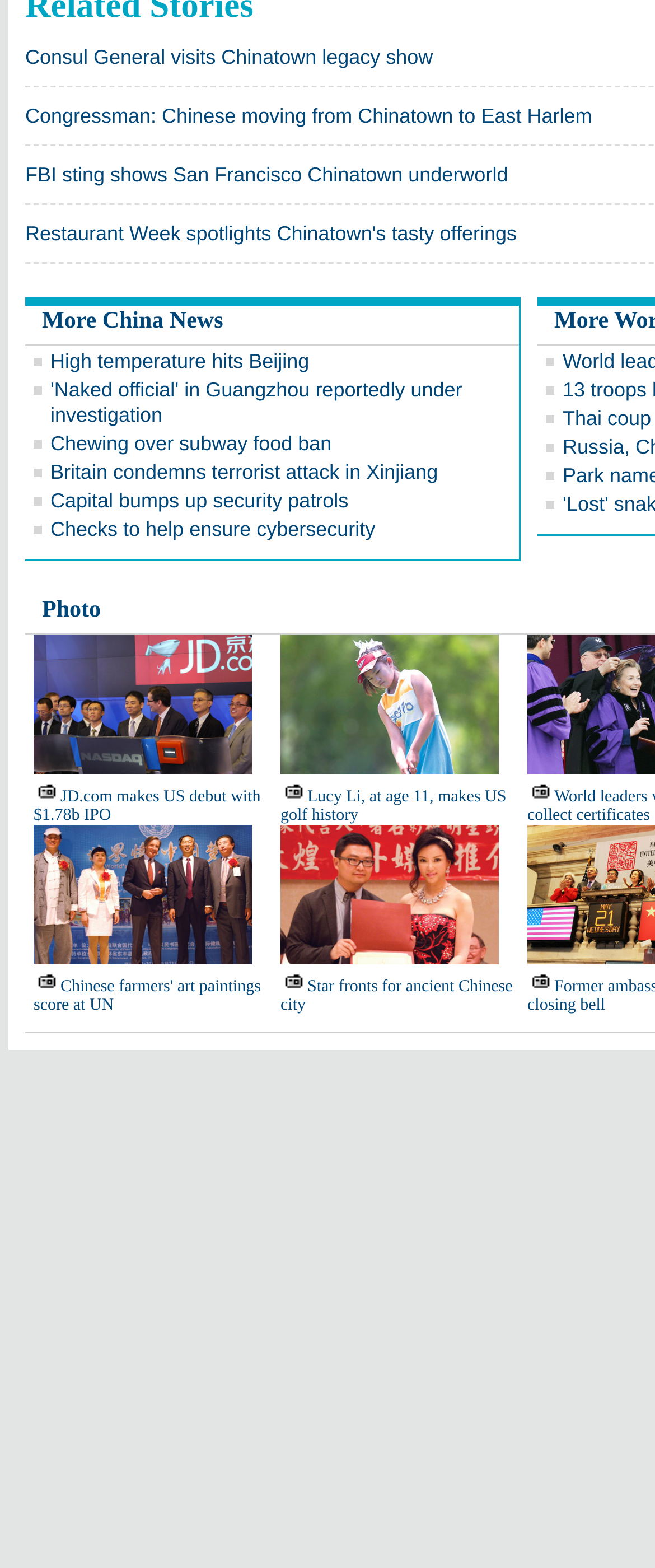Determine the bounding box coordinates for the clickable element required to fulfill the instruction: "Read news about Consul General visiting Chinatown legacy show". Provide the coordinates as four float numbers between 0 and 1, i.e., [left, top, right, bottom].

[0.038, 0.029, 0.661, 0.044]